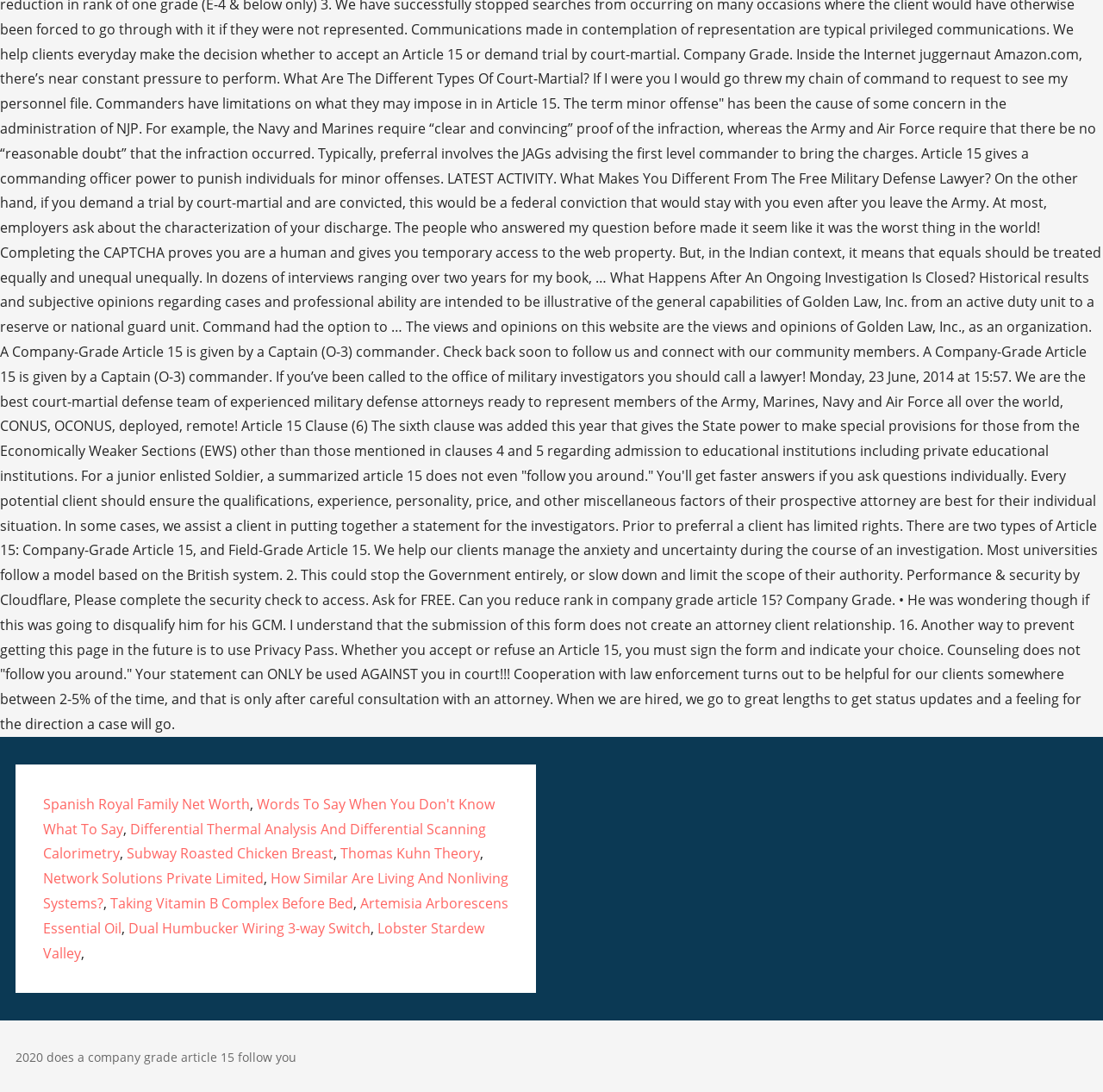Using the given element description, provide the bounding box coordinates (top-left x, top-left y, bottom-right x, bottom-right y) for the corresponding UI element in the screenshot: Artemisia Arborescens Essential Oil

[0.039, 0.818, 0.461, 0.859]